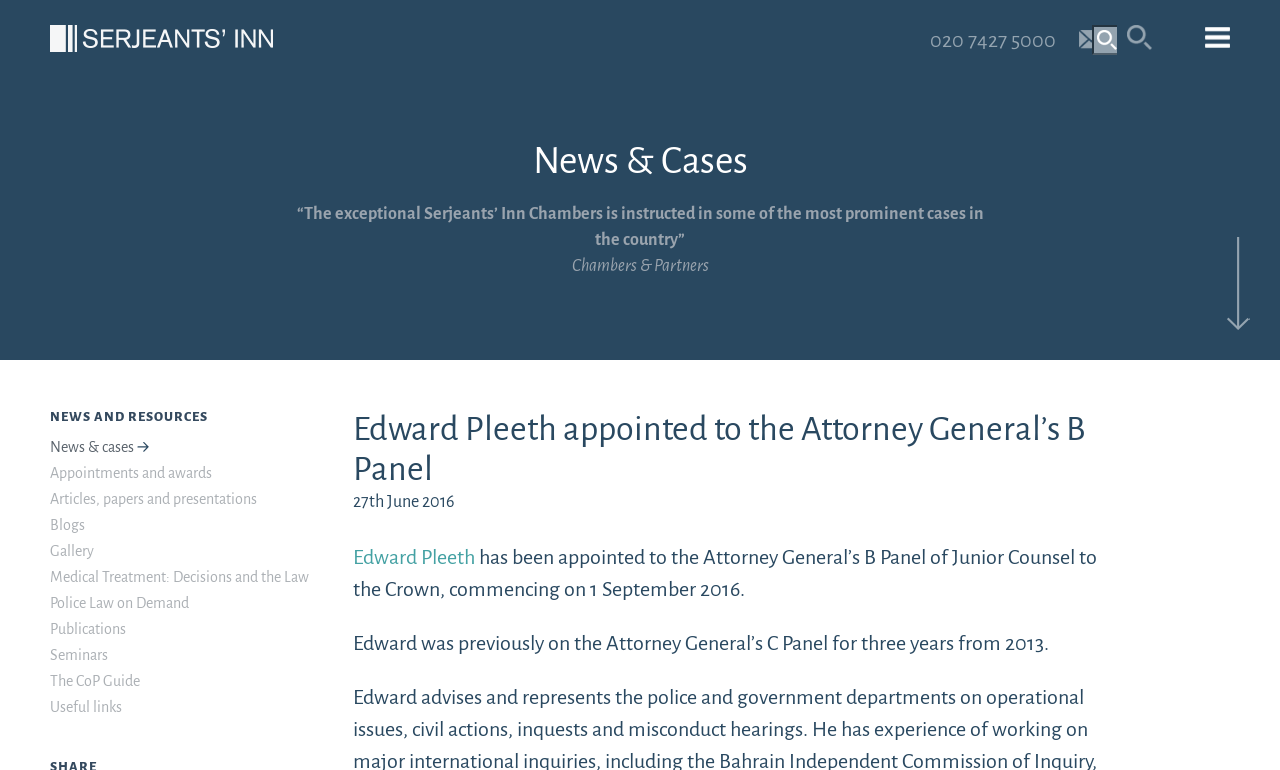Identify the bounding box coordinates for the element you need to click to achieve the following task: "Search for something". Provide the bounding box coordinates as four float numbers between 0 and 1, in the form [left, top, right, bottom].

[0.873, 0.032, 0.915, 0.071]